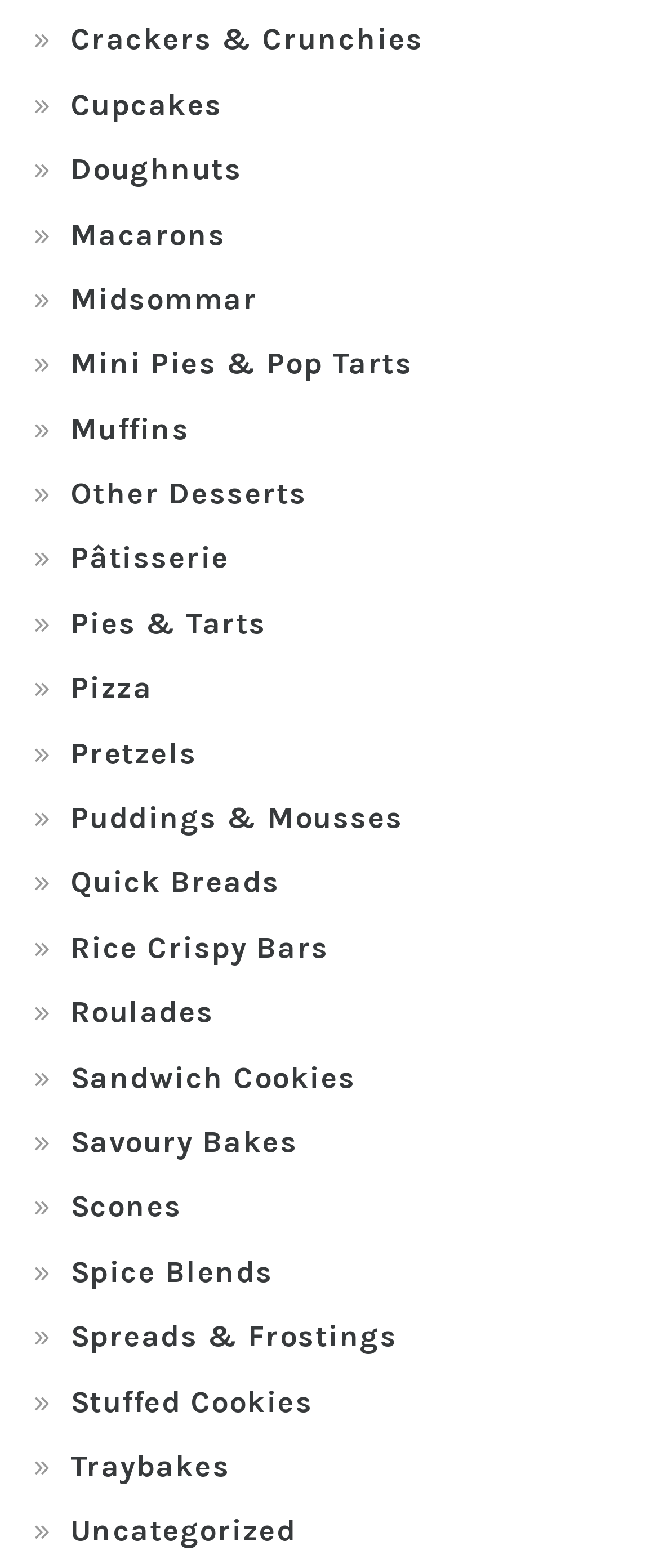Please specify the bounding box coordinates of the area that should be clicked to accomplish the following instruction: "explore Rice Crispy Bars". The coordinates should consist of four float numbers between 0 and 1, i.e., [left, top, right, bottom].

[0.106, 0.592, 0.499, 0.616]